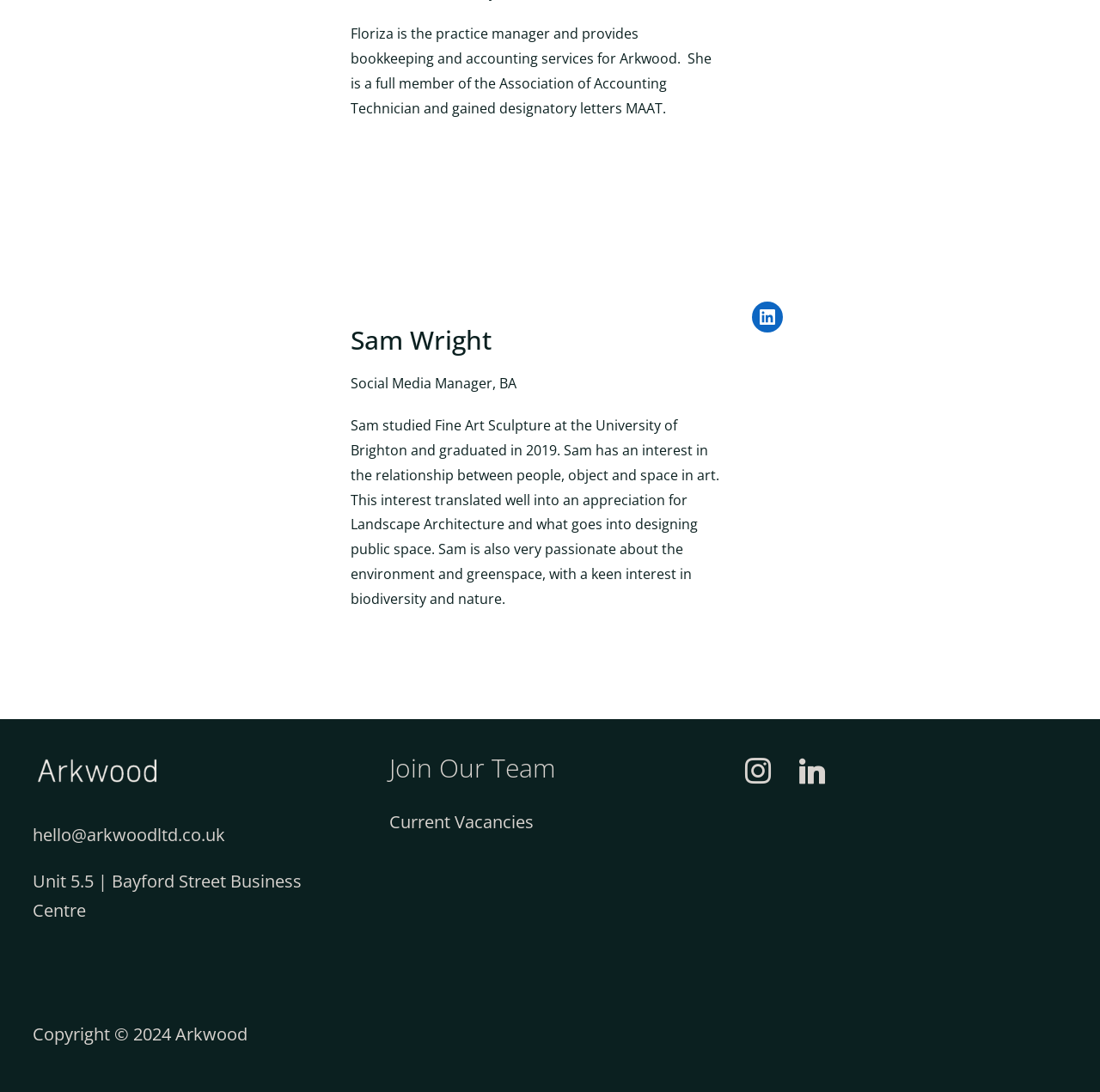Provide a brief response to the question using a single word or phrase: 
What is the year of copyright?

2024